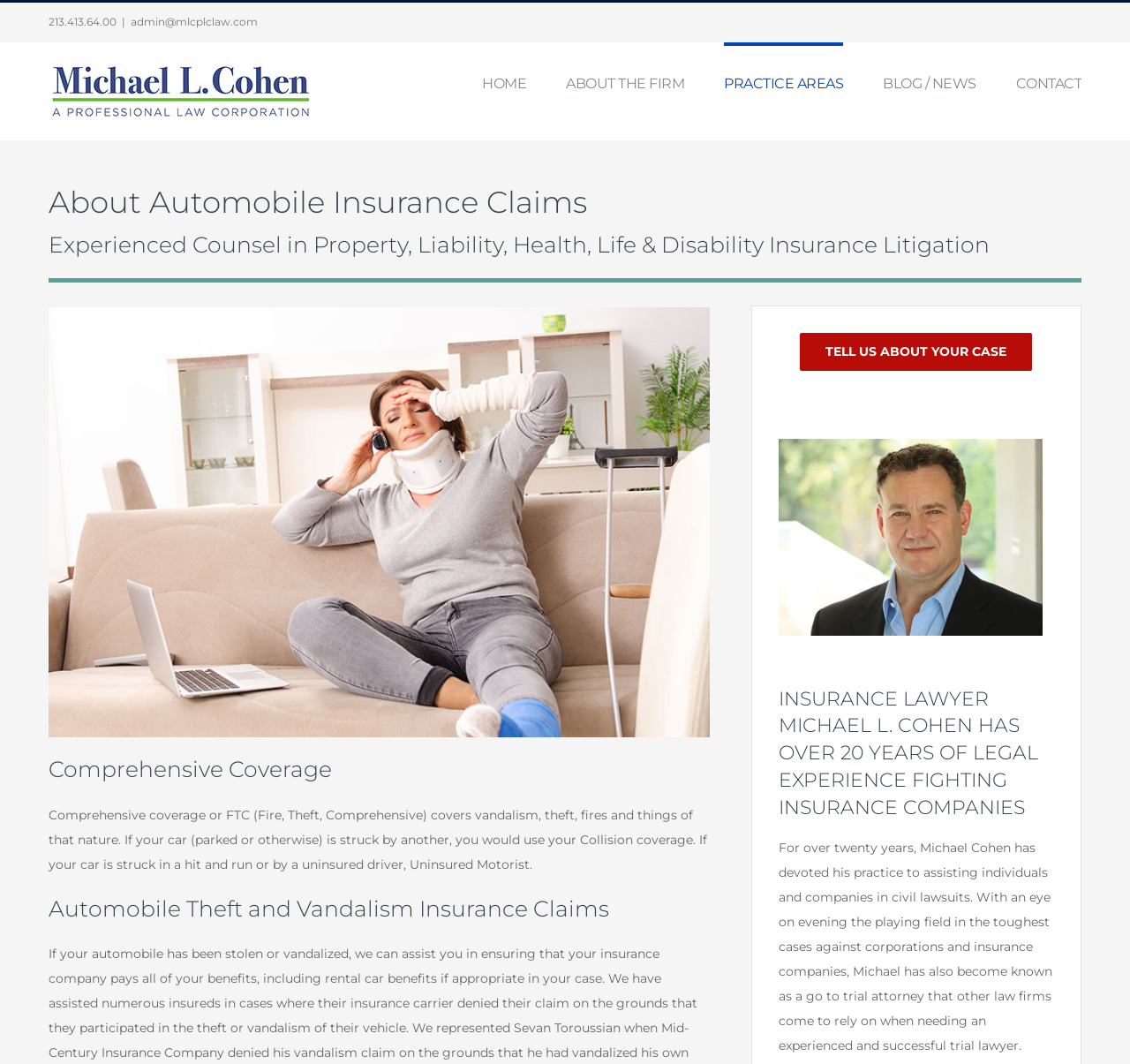What is the phone number on the webpage?
Using the image, provide a detailed and thorough answer to the question.

I found the phone number by looking at the StaticText element with the bounding box coordinates [0.043, 0.014, 0.103, 0.027], which contains the text '213.413.64.00'.